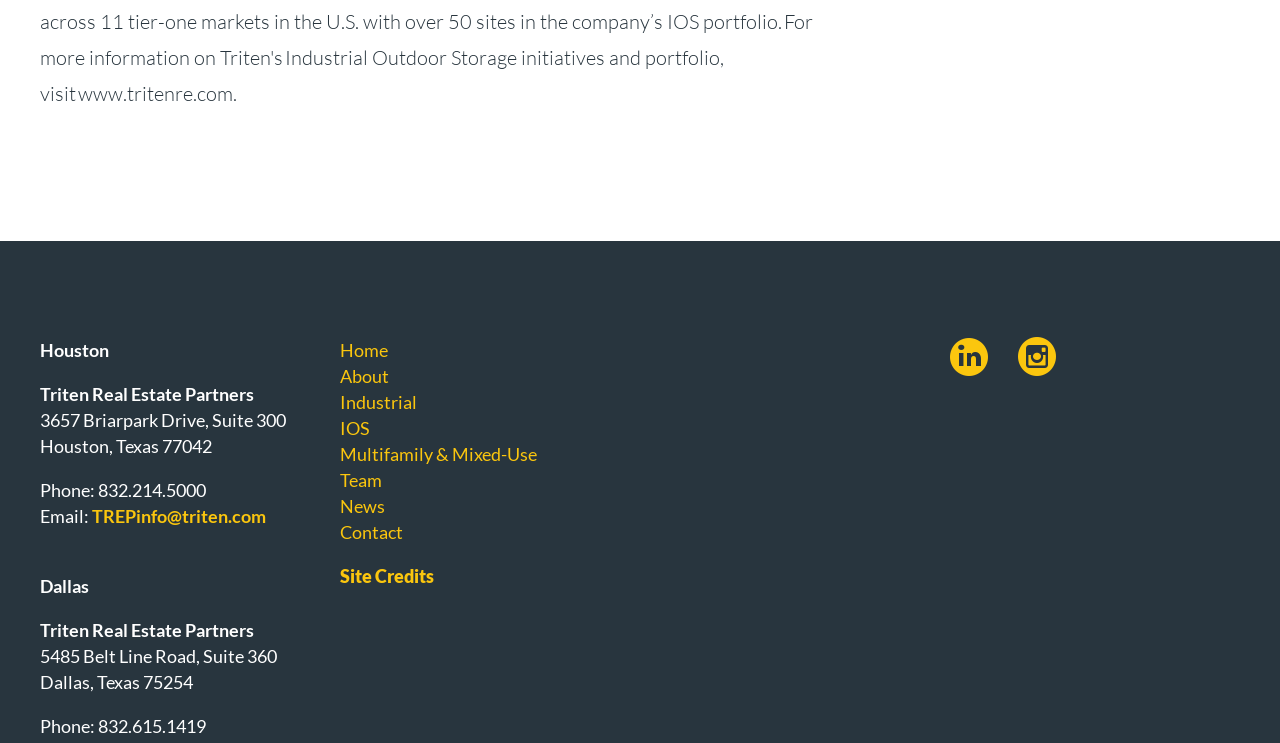What is the address of the Dallas office?
Using the image provided, answer with just one word or phrase.

5485 Belt Line Road, Suite 360